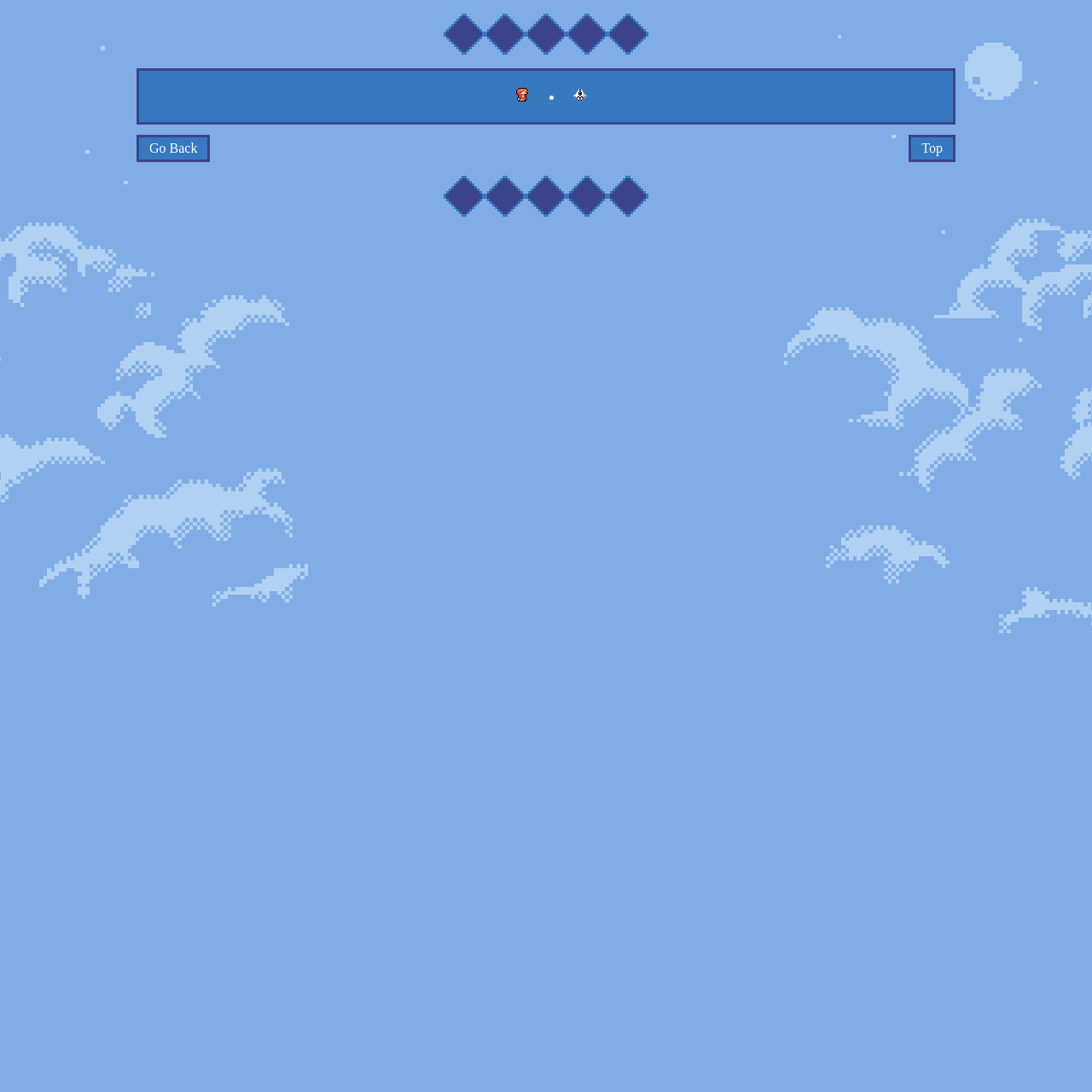Respond to the following question with a brief word or phrase:
What is the shape of the first image?

Rectangle